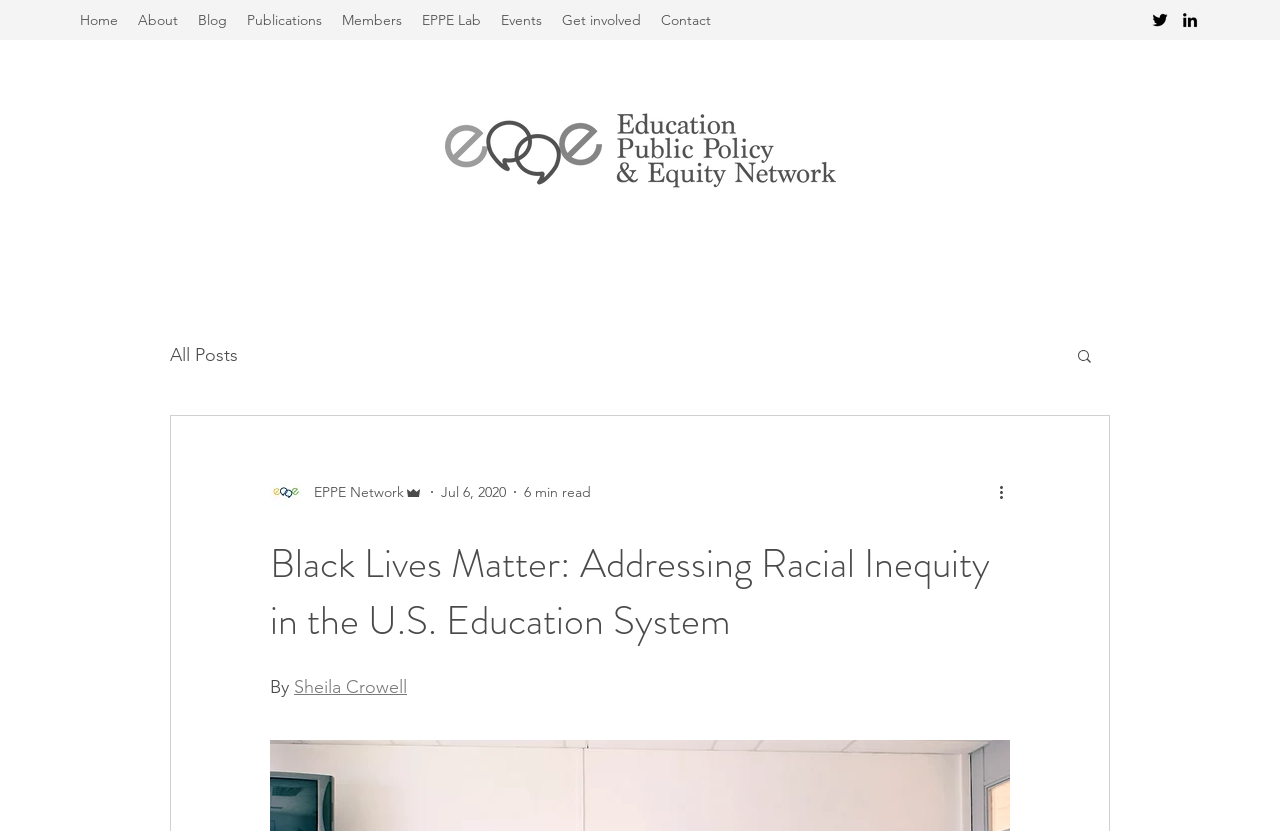Identify the bounding box coordinates of the region I need to click to complete this instruction: "Visit the EPPE Lab page".

[0.322, 0.006, 0.384, 0.042]